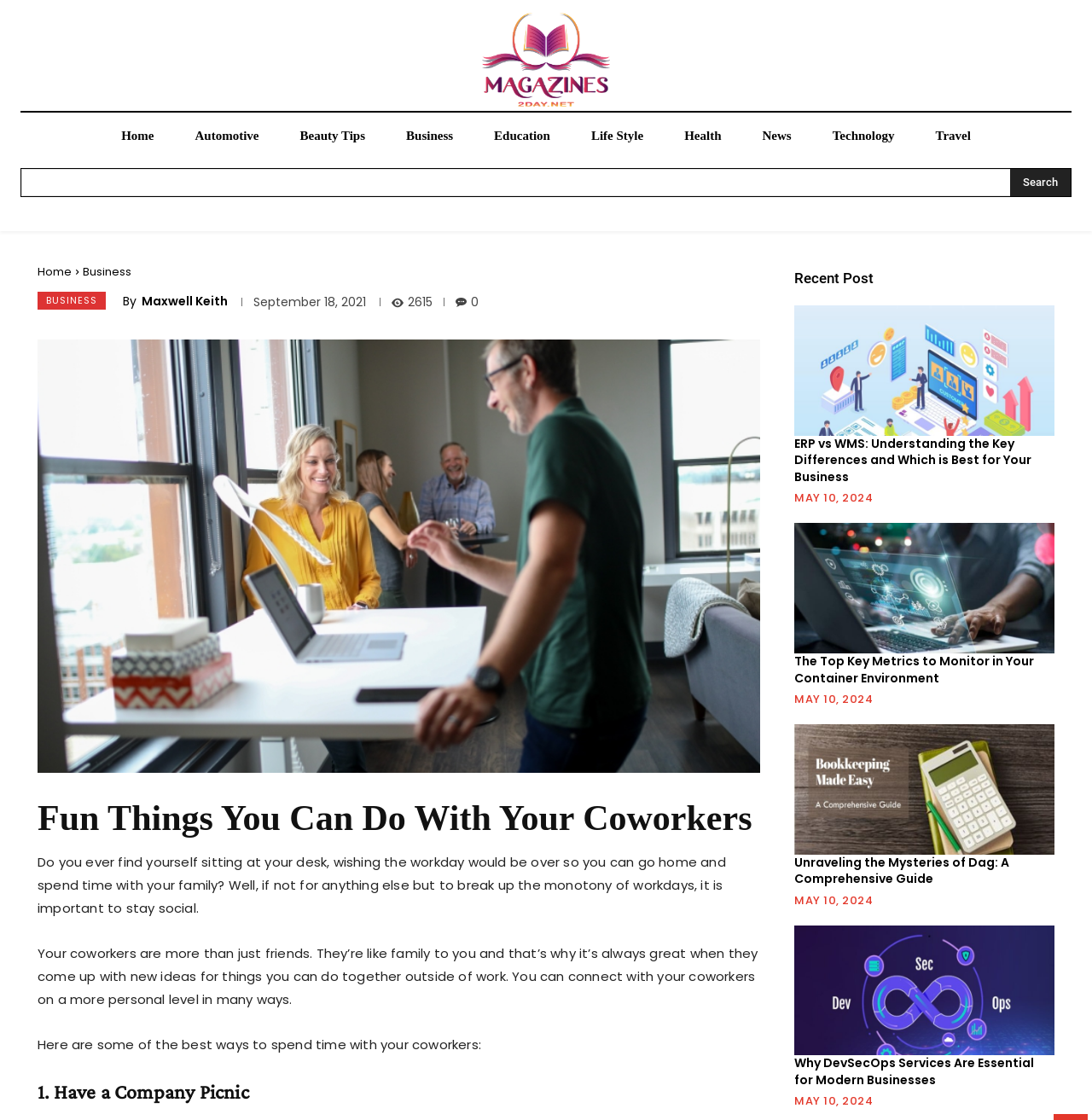Please determine the bounding box coordinates of the element's region to click in order to carry out the following instruction: "Read the article 'Fun Things You Can Do With Your Coworkers'". The coordinates should be four float numbers between 0 and 1, i.e., [left, top, right, bottom].

[0.034, 0.713, 0.689, 0.748]